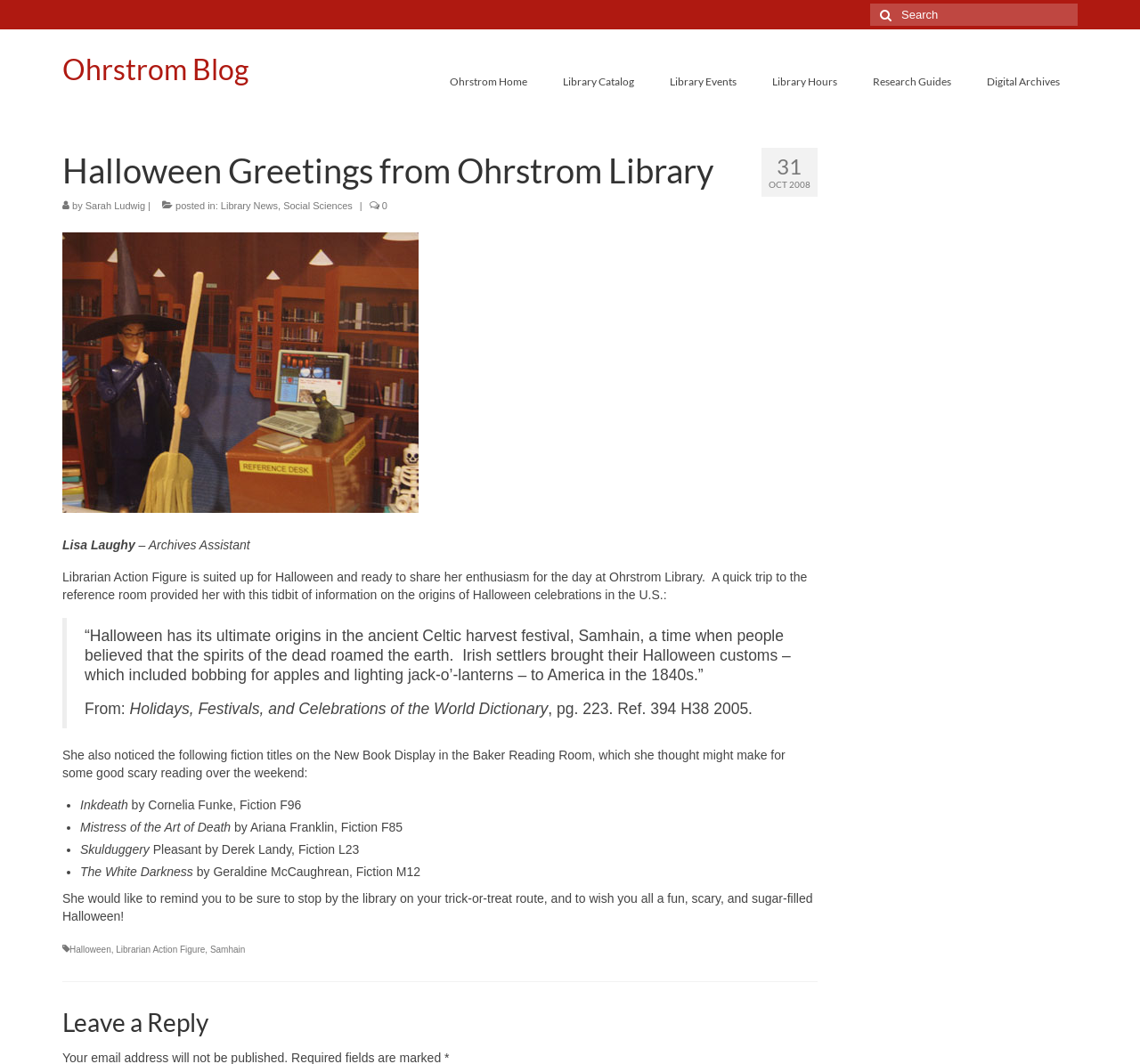Given the element description, predict the bounding box coordinates in the format (top-left x, top-left y, bottom-right x, bottom-right y). Make sure all values are between 0 and 1. Here is the element description: parent_node: Search for: name="s" placeholder="Search"

[0.763, 0.003, 0.945, 0.024]